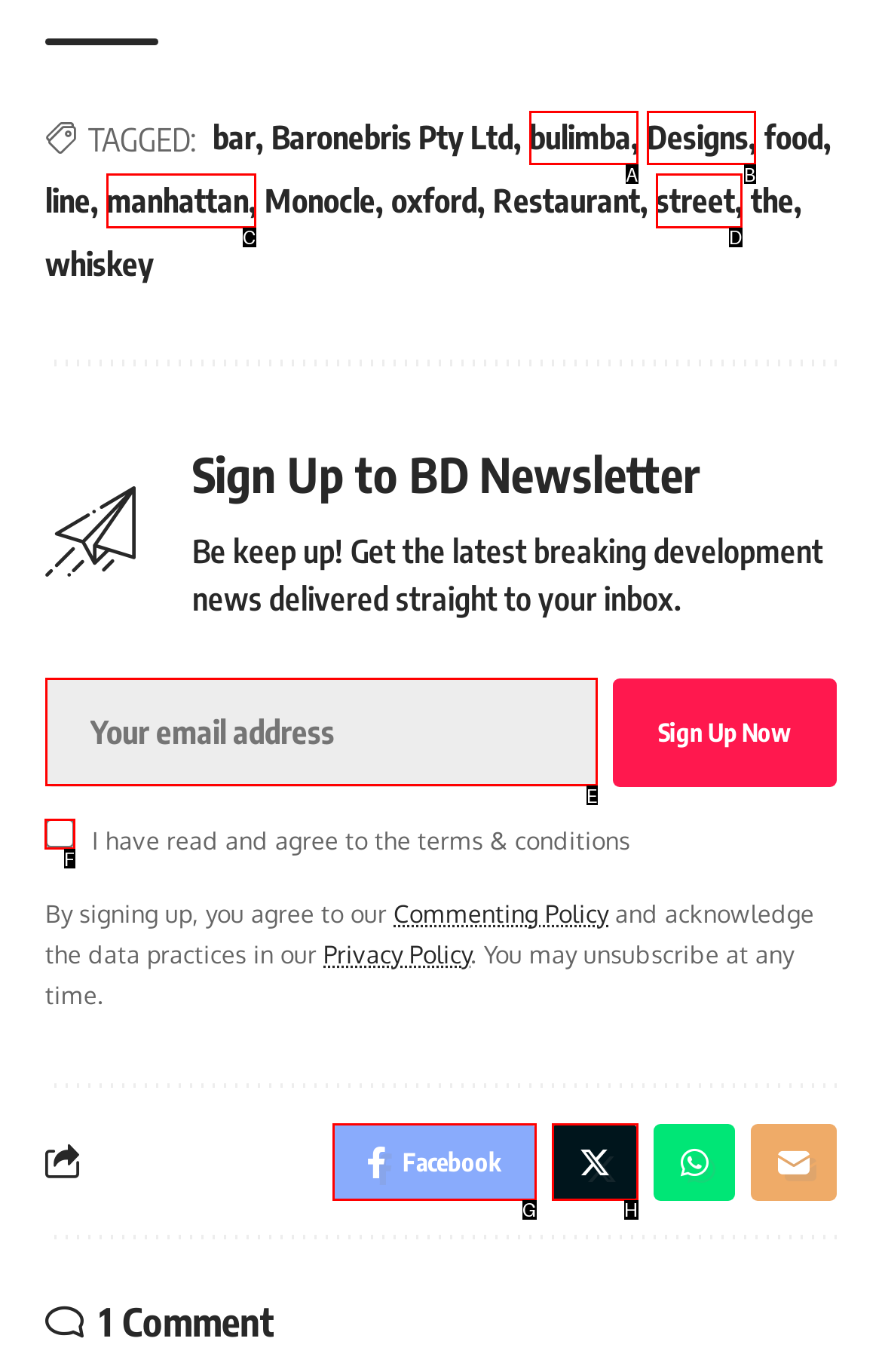Decide which letter you need to select to fulfill the task: Check the checkbox
Answer with the letter that matches the correct option directly.

F